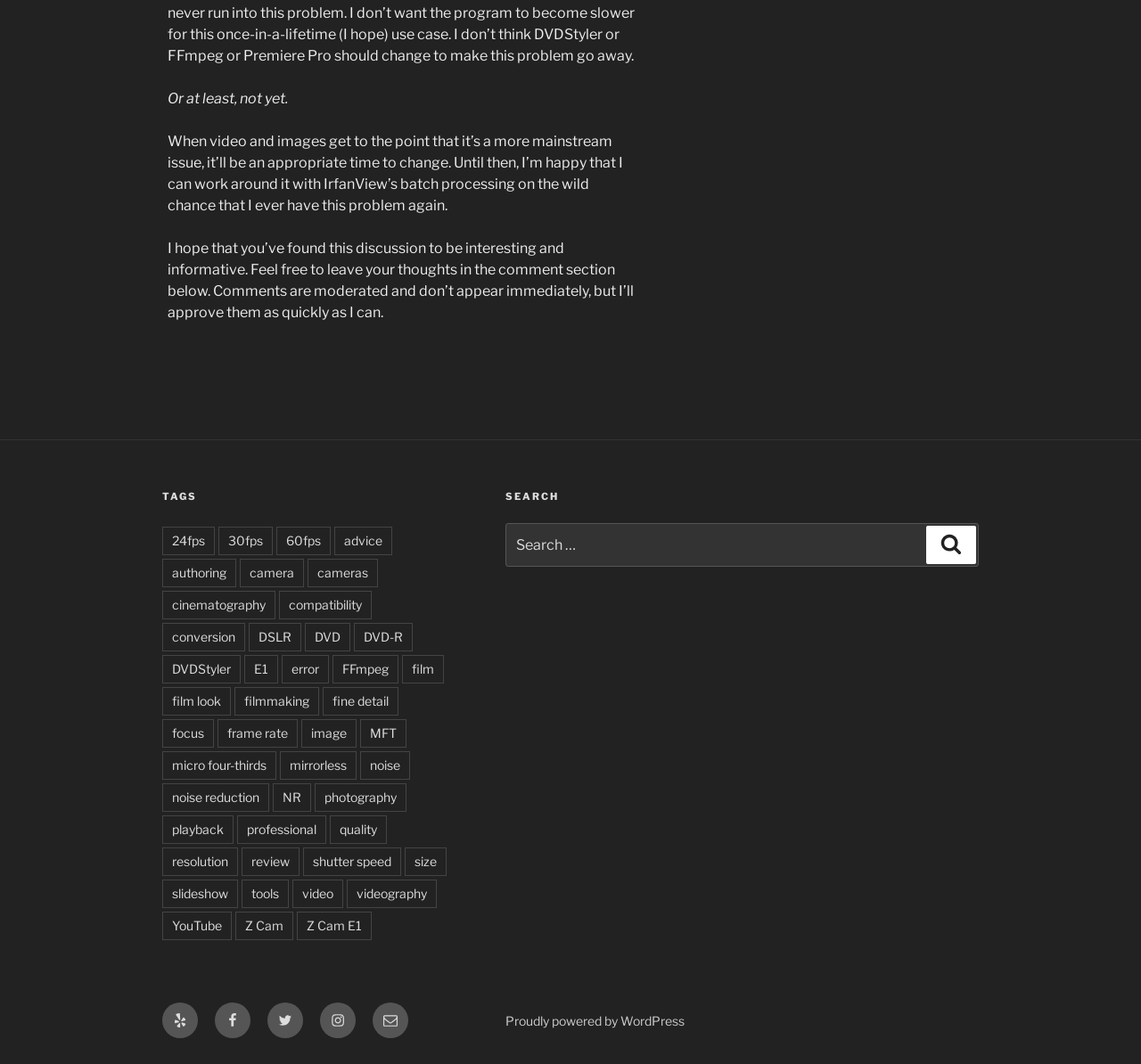What social media platforms are linked in the Footer?
Kindly offer a comprehensive and detailed response to the question.

The Footer section contains links to the website's social media profiles on Yelp, Facebook, Twitter, Instagram, and Email, allowing users to connect with the website's authors or content creators on these platforms.